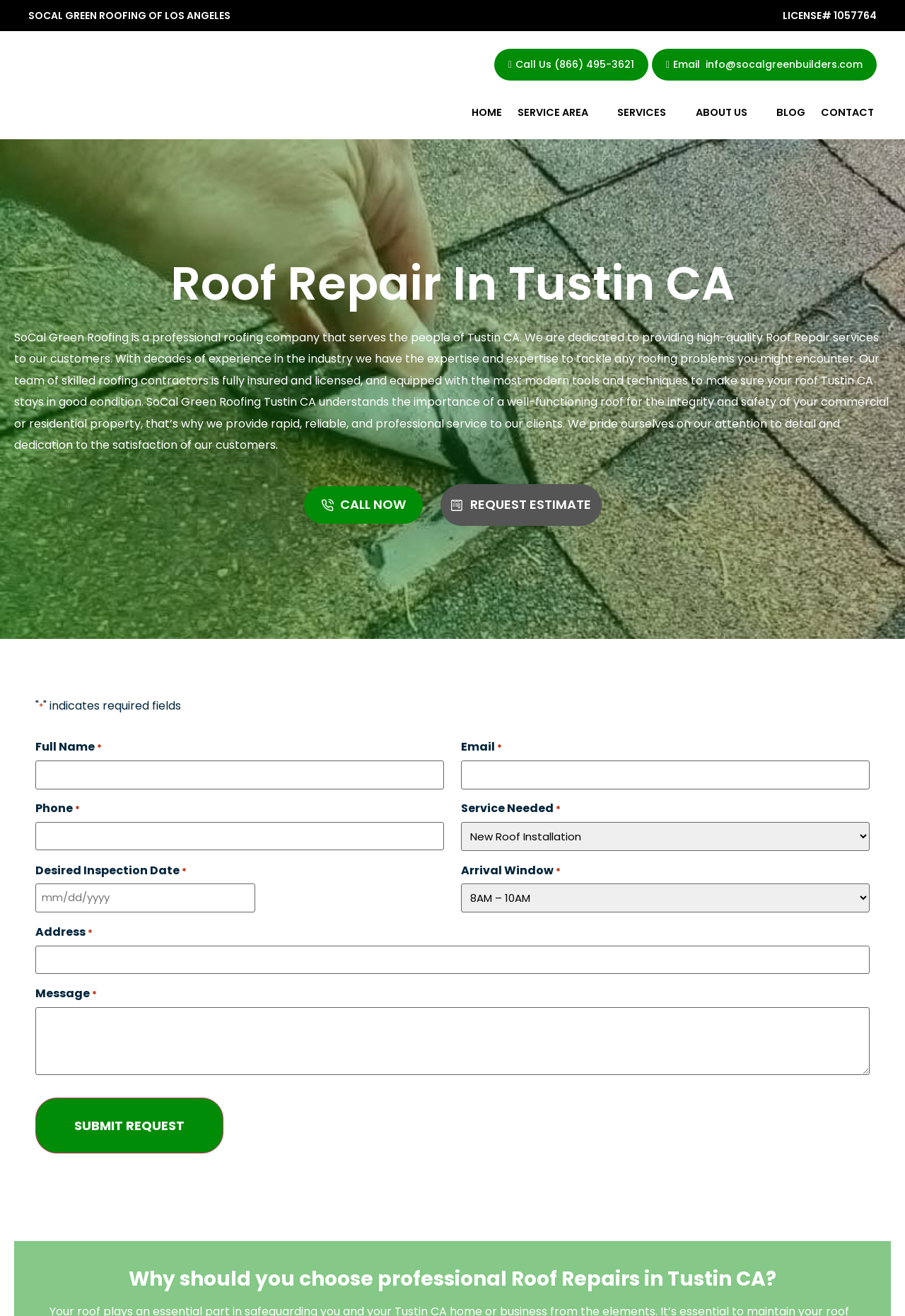Please provide a comprehensive answer to the question below using the information from the image: What is the phone number to call for roofing services?

The phone number can be found in the top section of the webpage, where it says 'Call Us (866) 495-3621'.